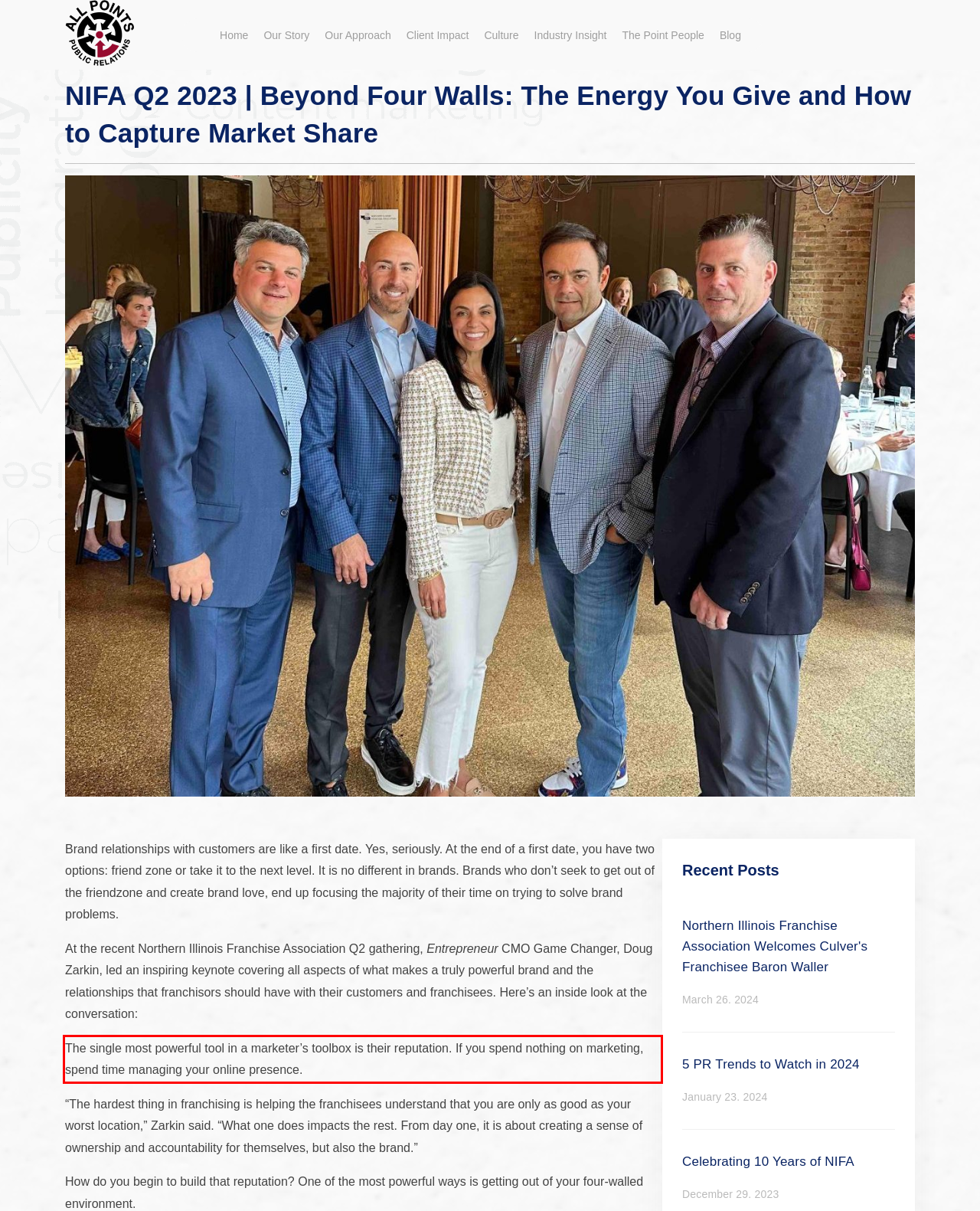Examine the webpage screenshot, find the red bounding box, and extract the text content within this marked area.

The single most powerful tool in a marketer’s toolbox is their reputation. If you spend nothing on marketing, spend time managing your online presence.